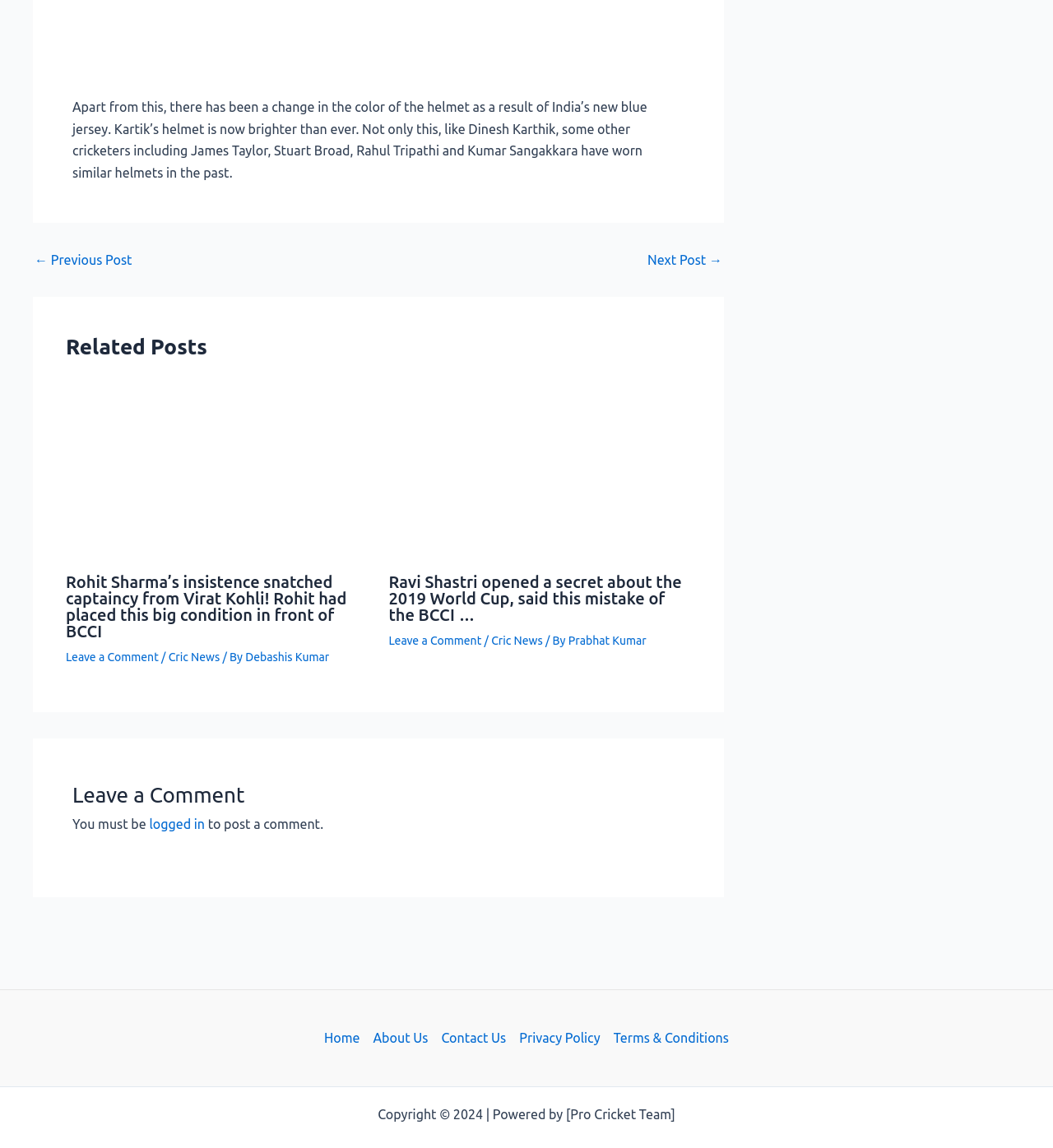Respond concisely with one word or phrase to the following query:
What is the text of the navigation element at the top?

Post navigation